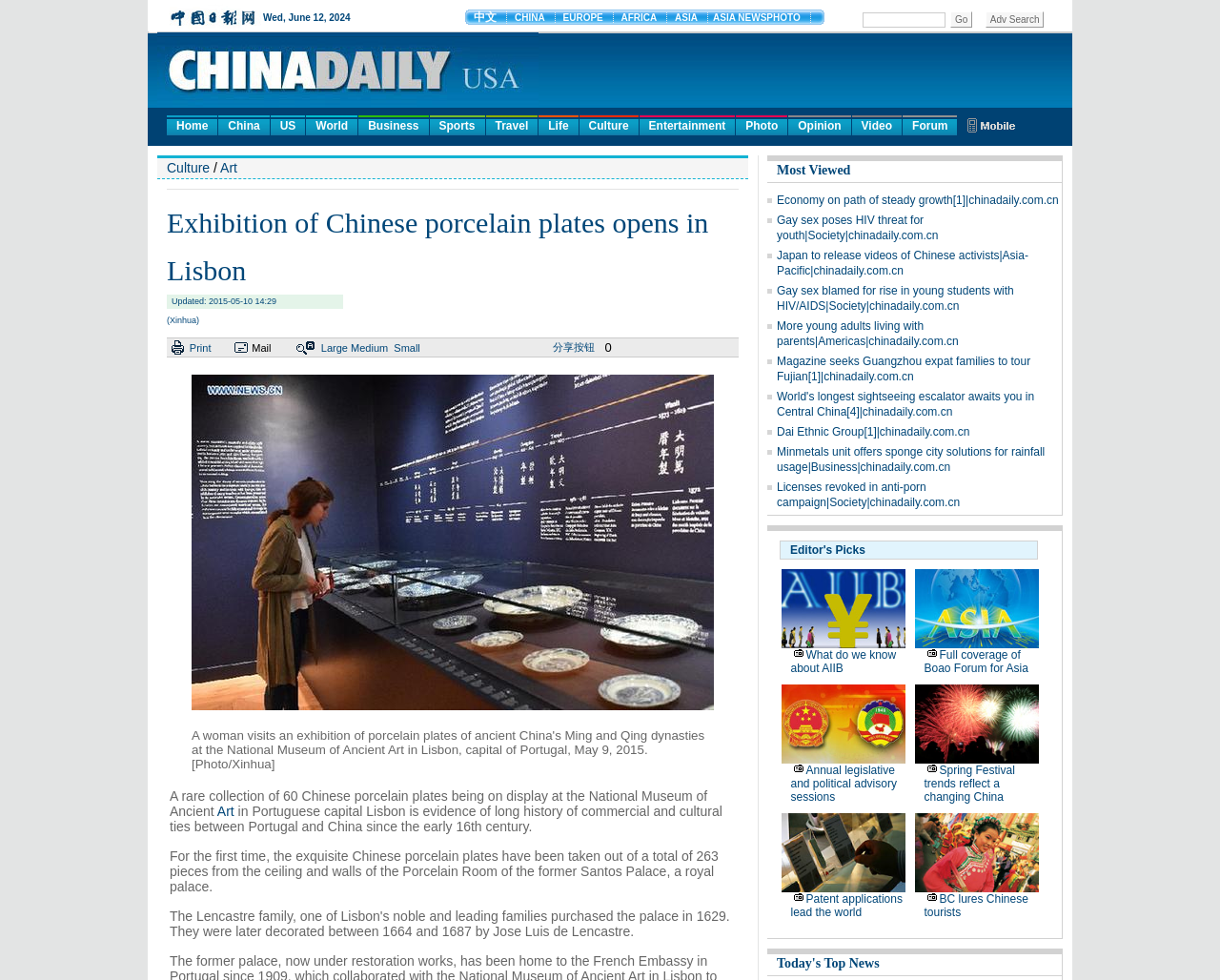Identify the bounding box coordinates for the UI element described as: "BC lures Chinese tourists". The coordinates should be provided as four floats between 0 and 1: [left, top, right, bottom].

[0.757, 0.911, 0.843, 0.938]